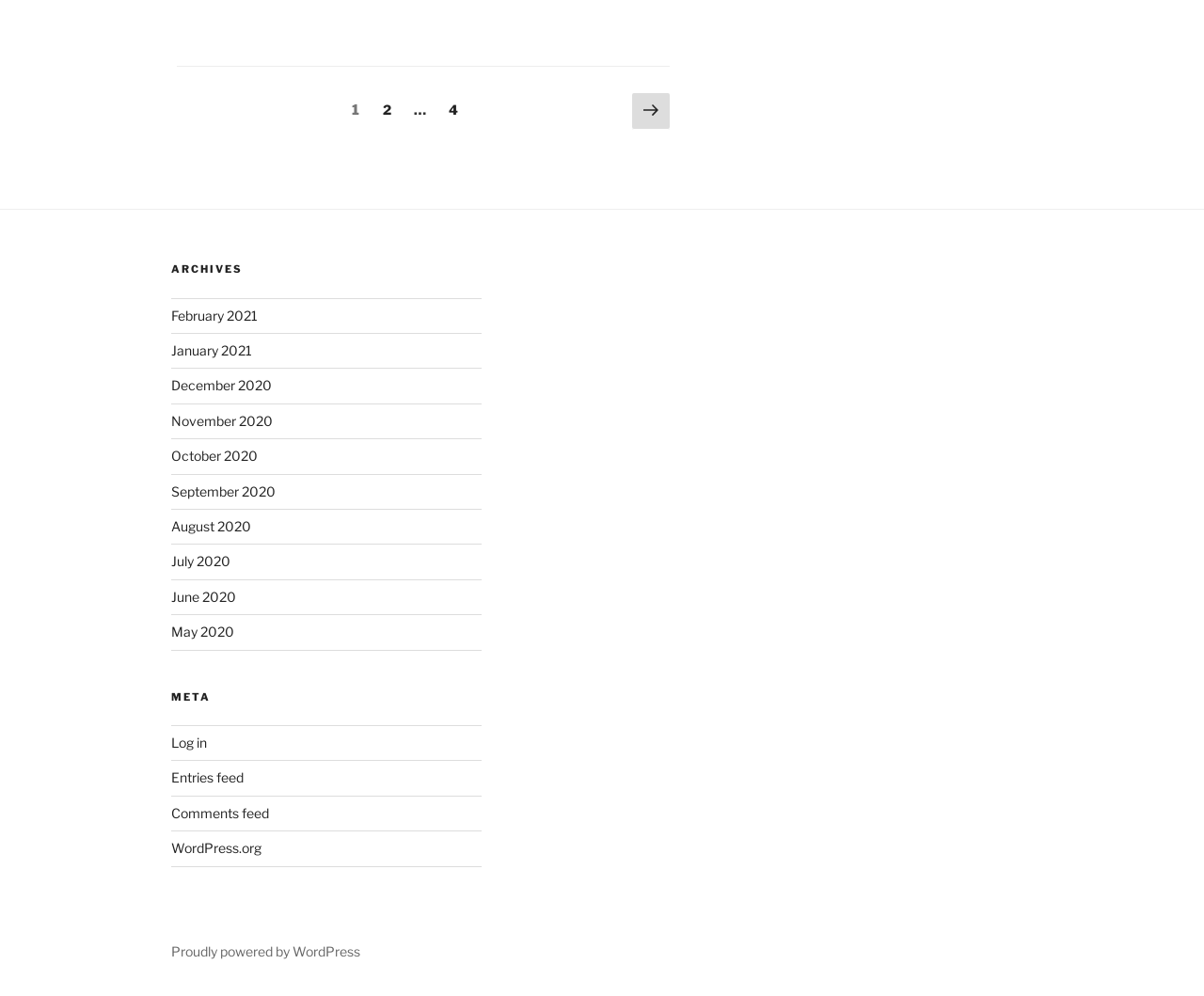Please answer the following question using a single word or phrase: 
What is the platform powering this website?

WordPress